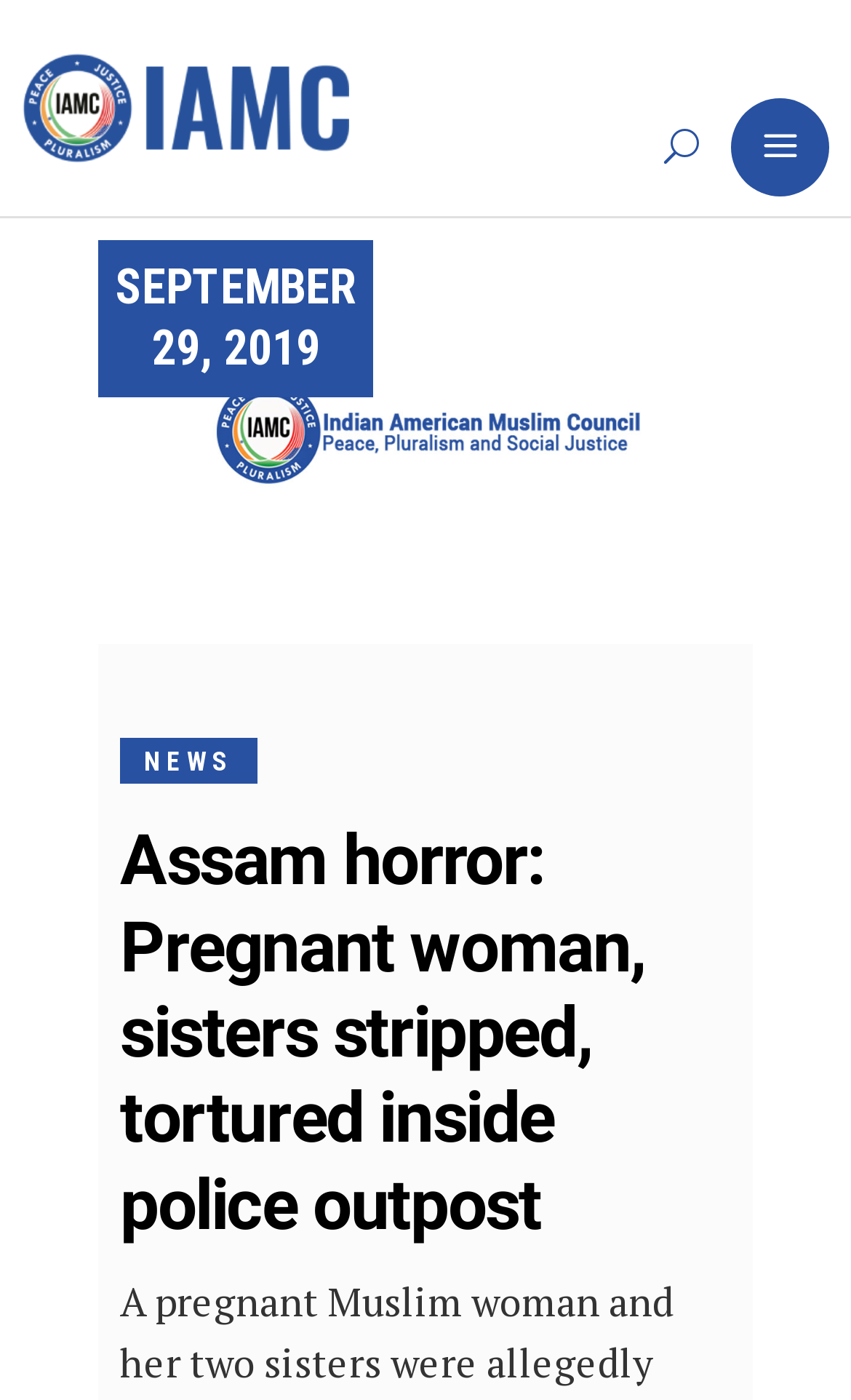How many sisters were involved in the incident?
Please provide a comprehensive and detailed answer to the question.

According to the webpage, two sisters were involved in the incident, as mentioned in the heading 'Assam horror: Pregnant woman, sisters stripped, tortured inside police outpost'.